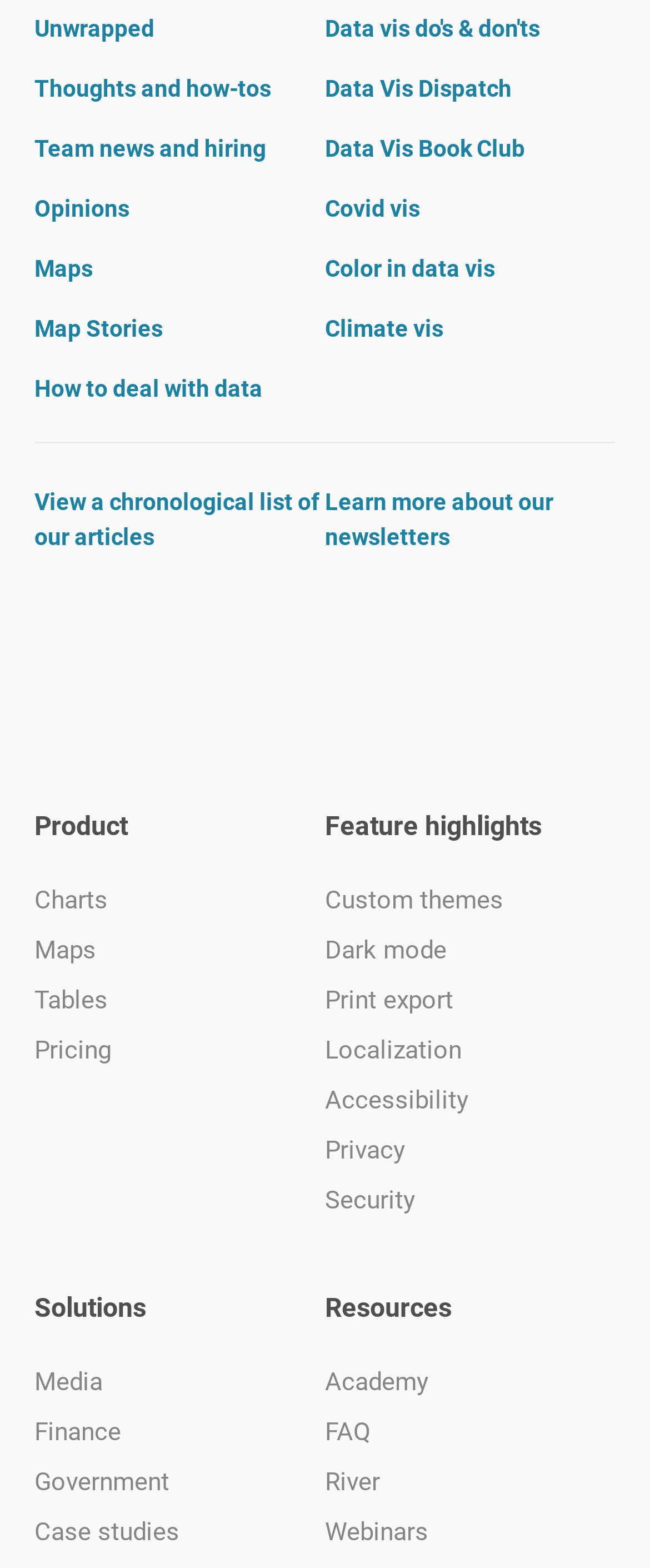How many types of data visualization are mentioned on the webpage?
We need a detailed and meticulous answer to the question.

By analyzing the list items at the top of the webpage, I can see that three types of data visualization are mentioned: Charts, Maps, and Tables.